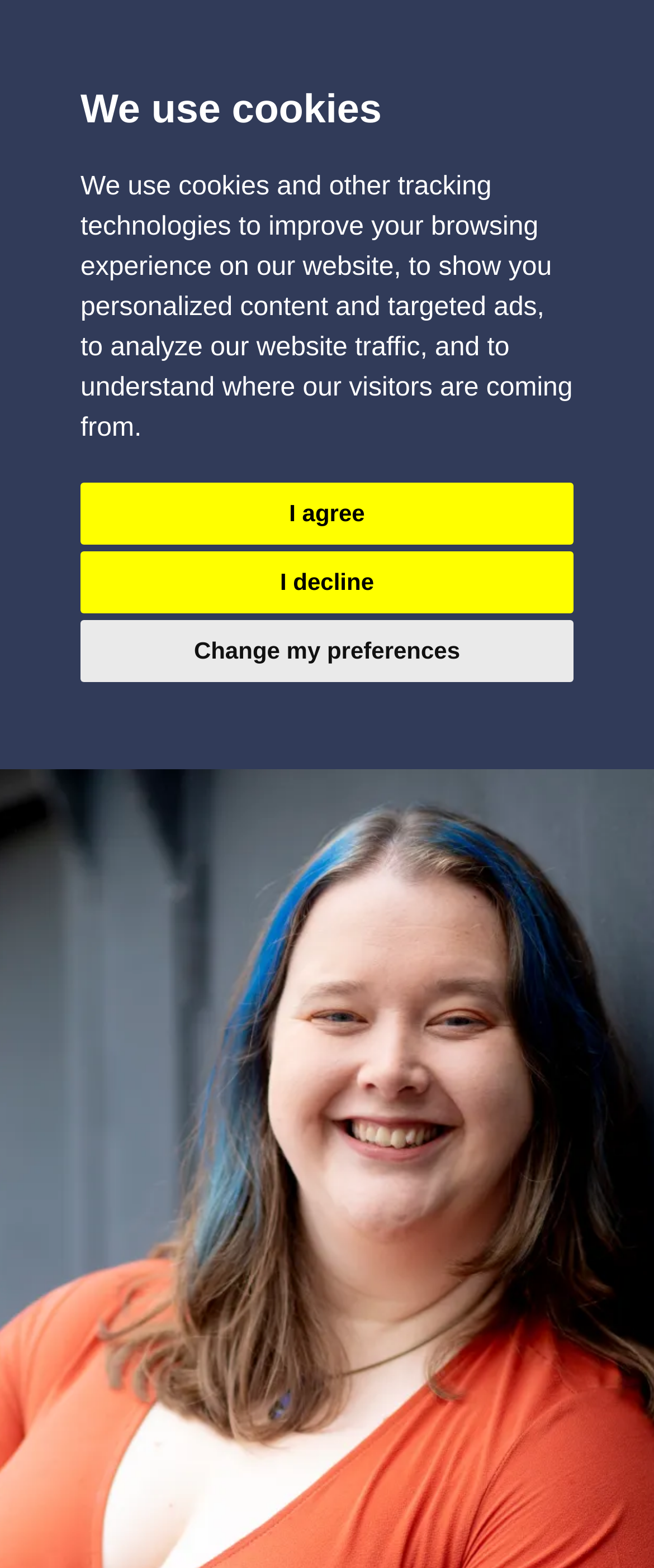Identify the bounding box coordinates for the UI element described as follows: Change my preferences. Use the format (top-left x, top-left y, bottom-right x, bottom-right y) and ensure all values are floating point numbers between 0 and 1.

[0.123, 0.395, 0.877, 0.435]